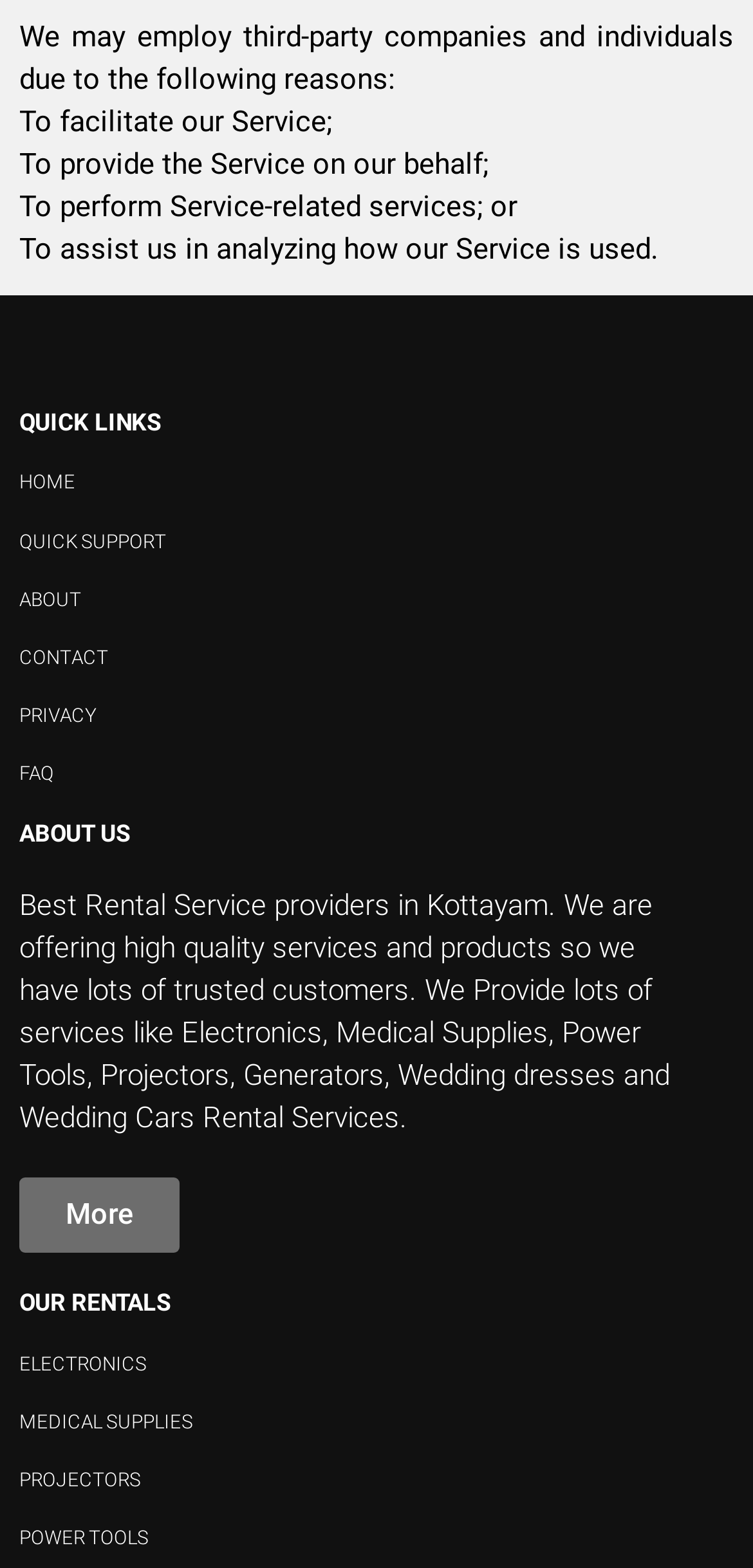Provide the bounding box coordinates of the area you need to click to execute the following instruction: "read about us".

[0.026, 0.375, 0.108, 0.388]